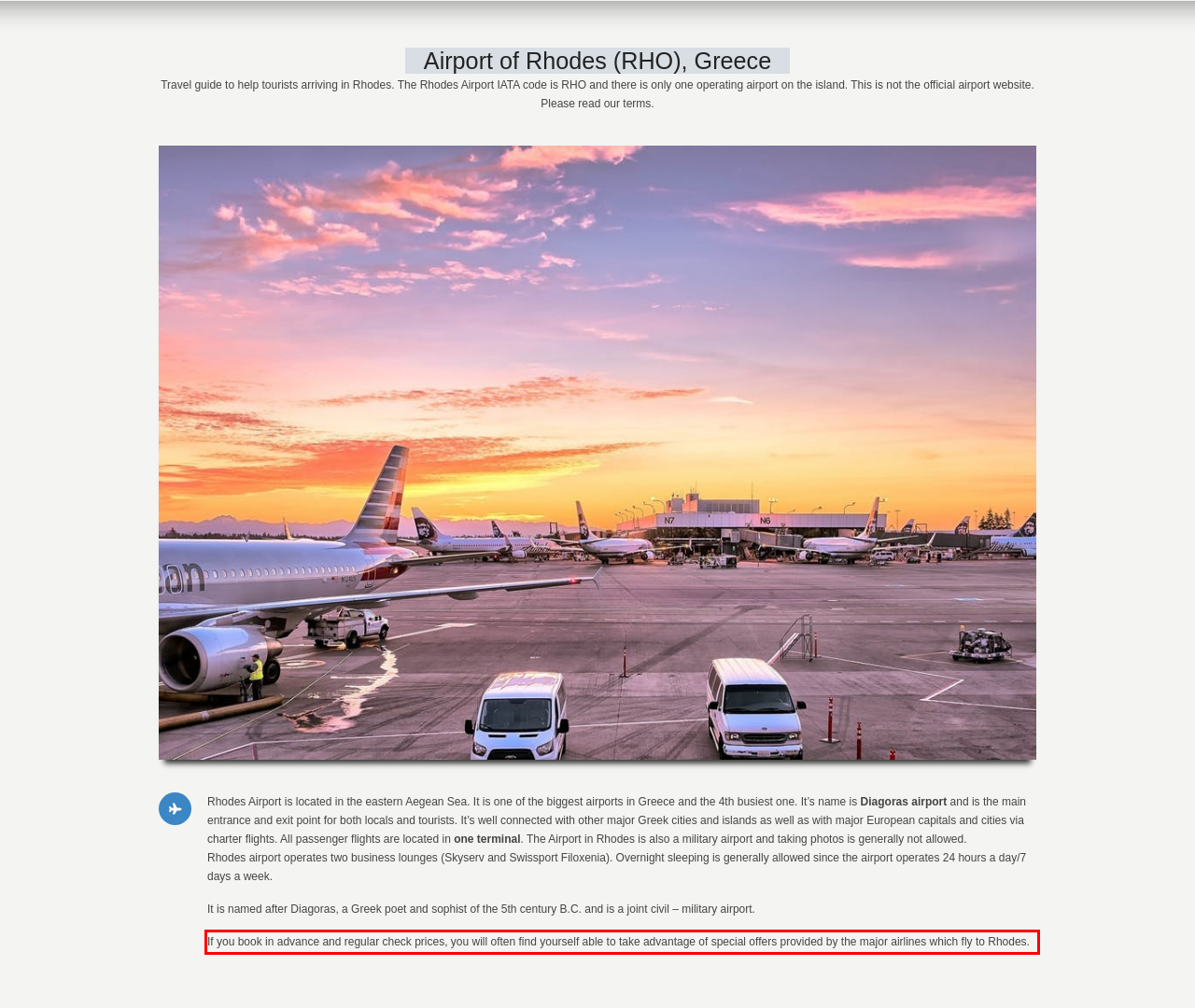Analyze the screenshot of the webpage that features a red bounding box and recognize the text content enclosed within this red bounding box.

If you book in advance and regular check prices, you will often find yourself able to take advantage of special offers provided by the major airlines which fly to Rhodes.